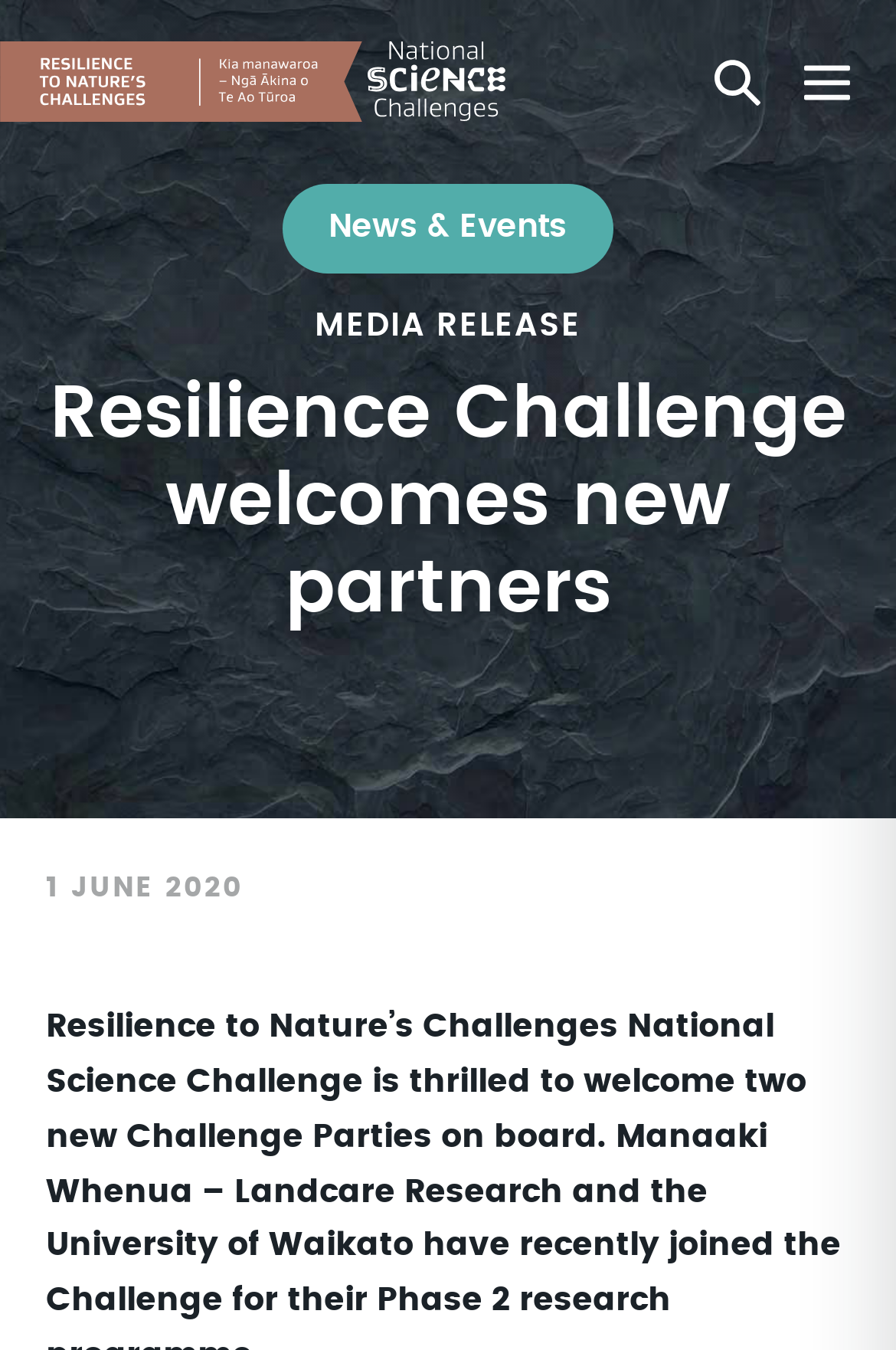Please provide a one-word or short phrase answer to the question:
What is the date of the media release?

1 JUNE 2020